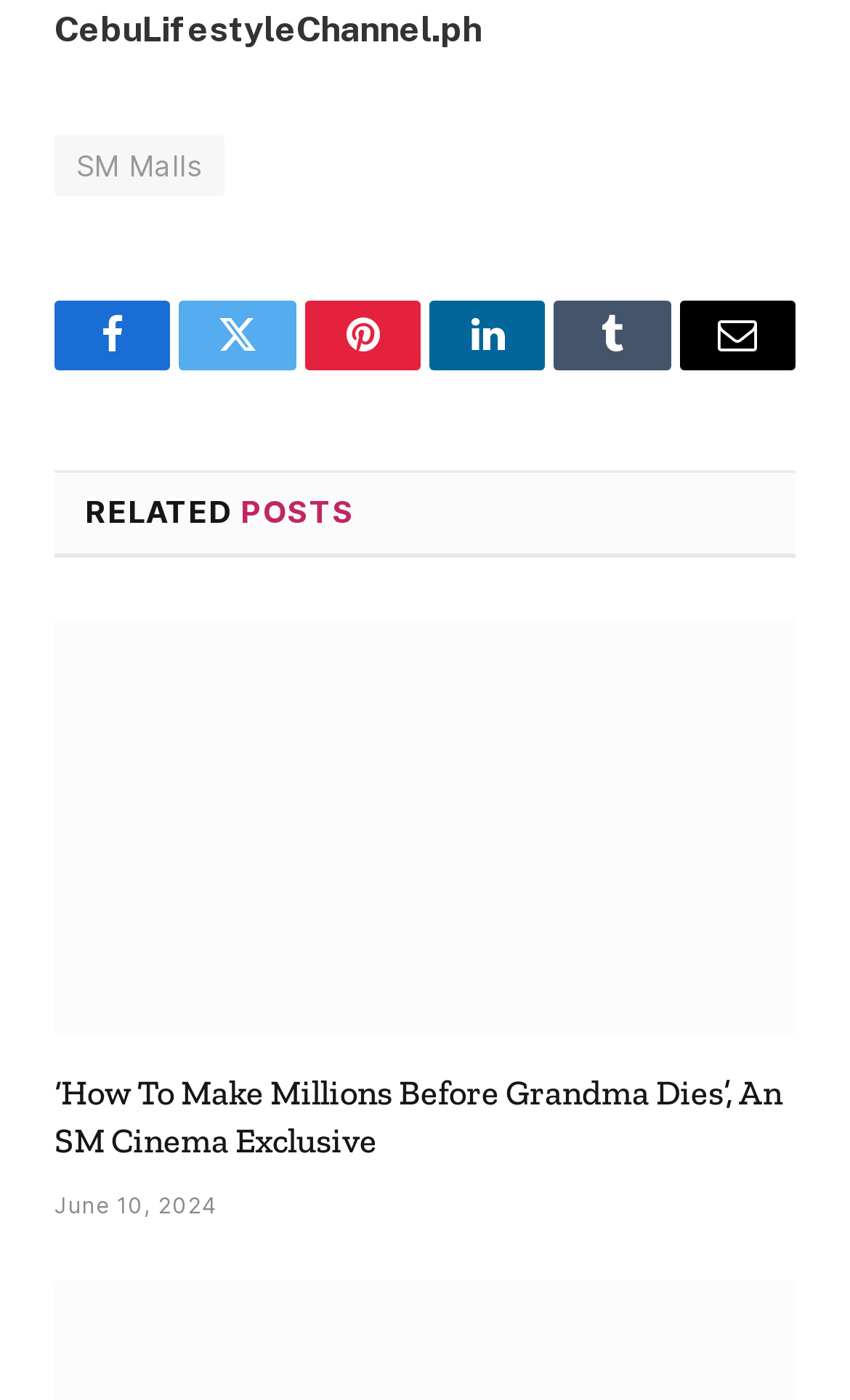Please find the bounding box coordinates of the element's region to be clicked to carry out this instruction: "check Facebook".

[0.064, 0.215, 0.201, 0.265]